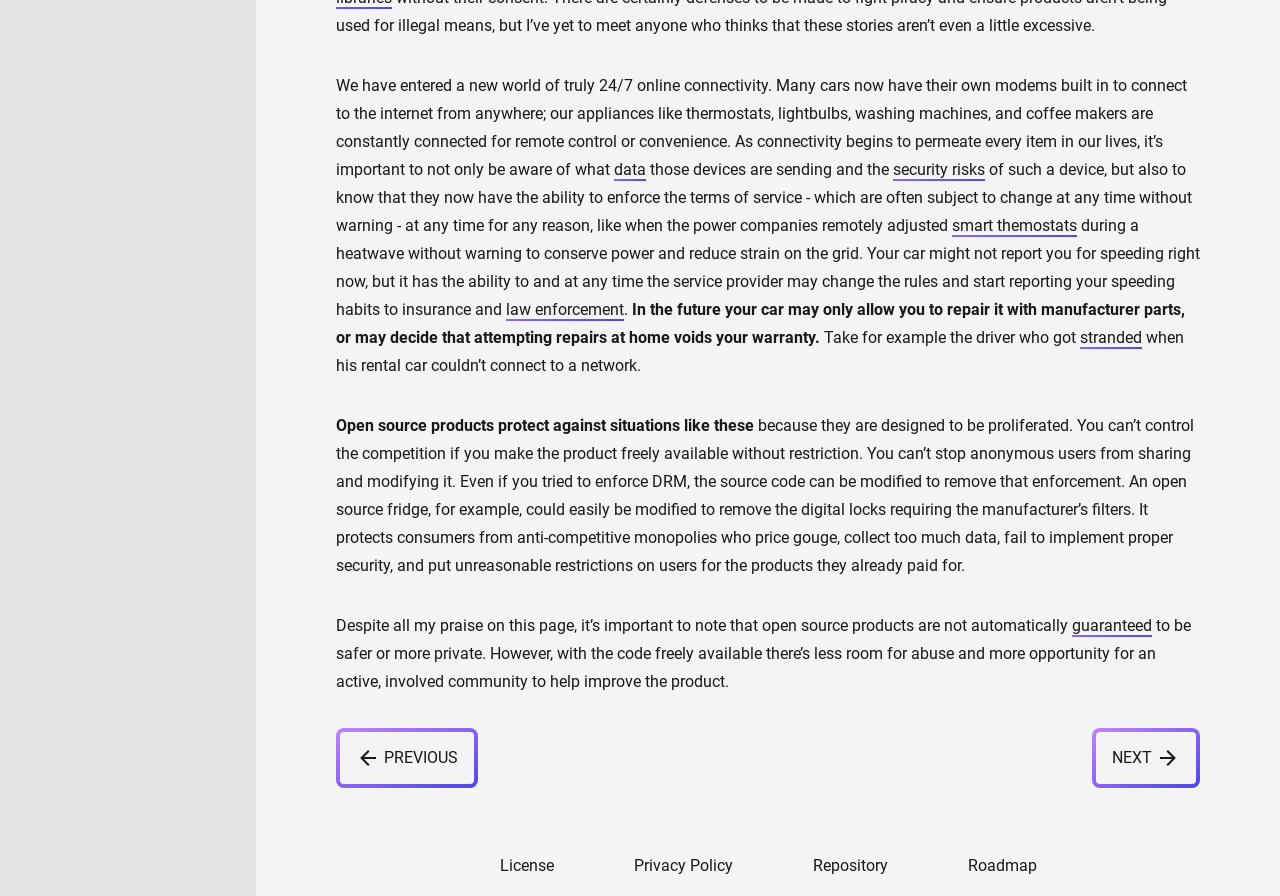What is the main topic of this webpage?
Based on the screenshot, answer the question with a single word or phrase.

Online connectivity and security